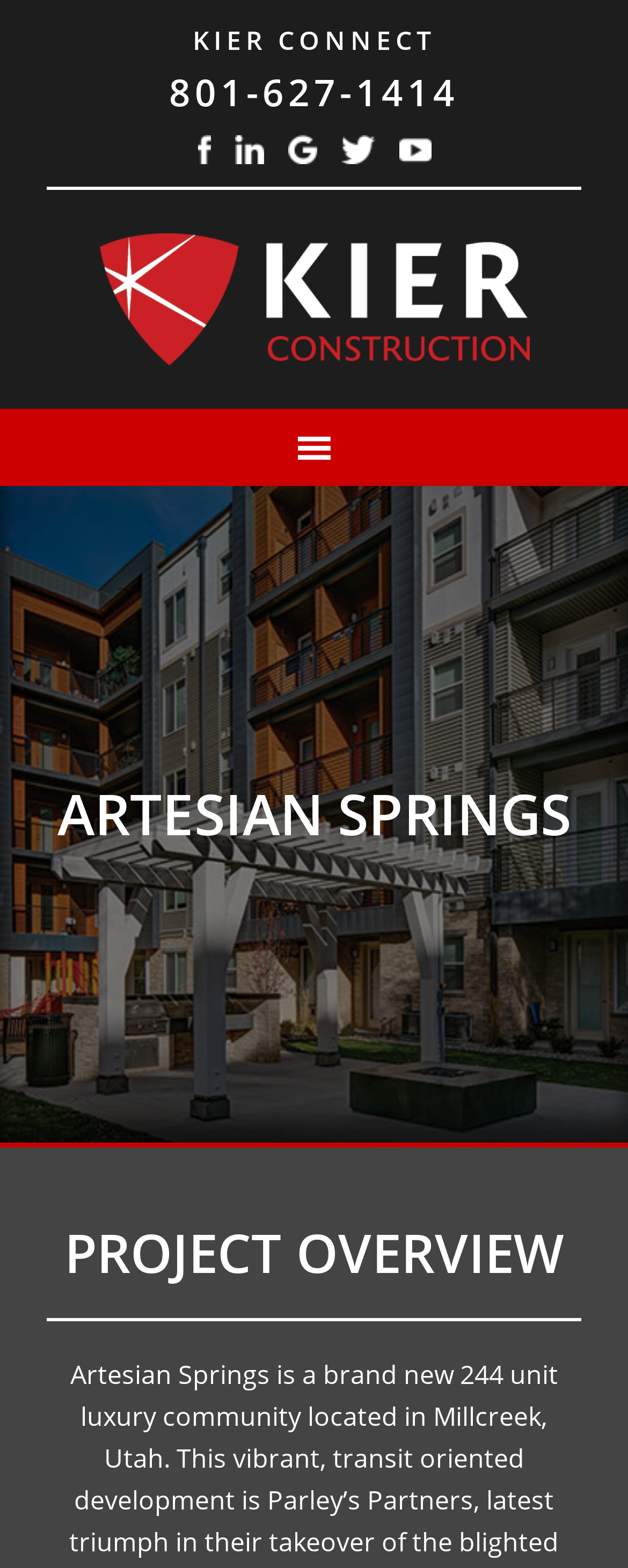Please analyze the image and provide a thorough answer to the question:
How many social media links are there?

There are five social media links on the webpage, which are Facebook, LinkedIn, Google, Twitter, and YouTube. Each of them has an image and a link with the text 'Opens in a New Window'.